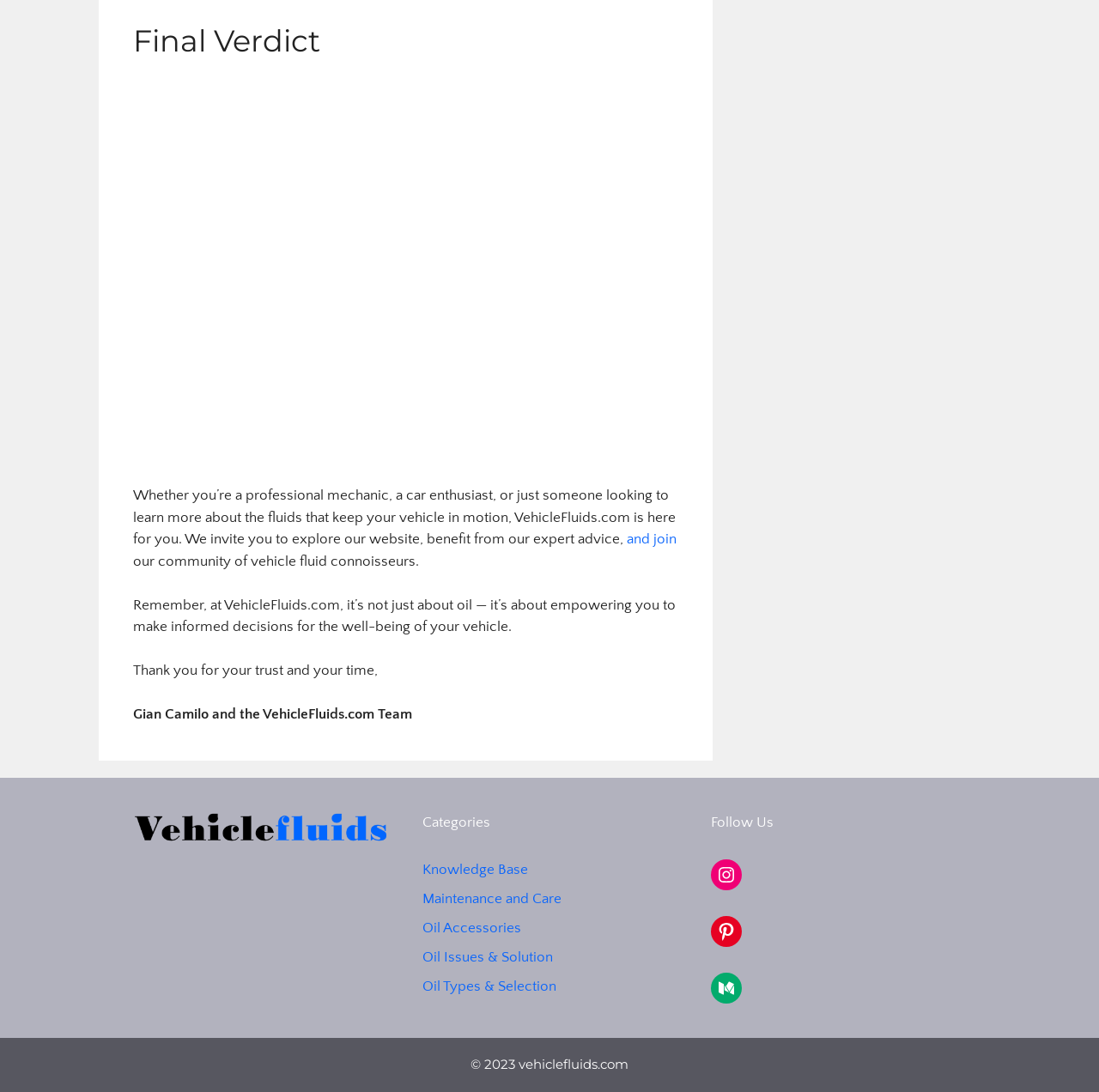Answer with a single word or phrase: 
What categories are available on this website?

Knowledge Base, Maintenance and Care, etc.